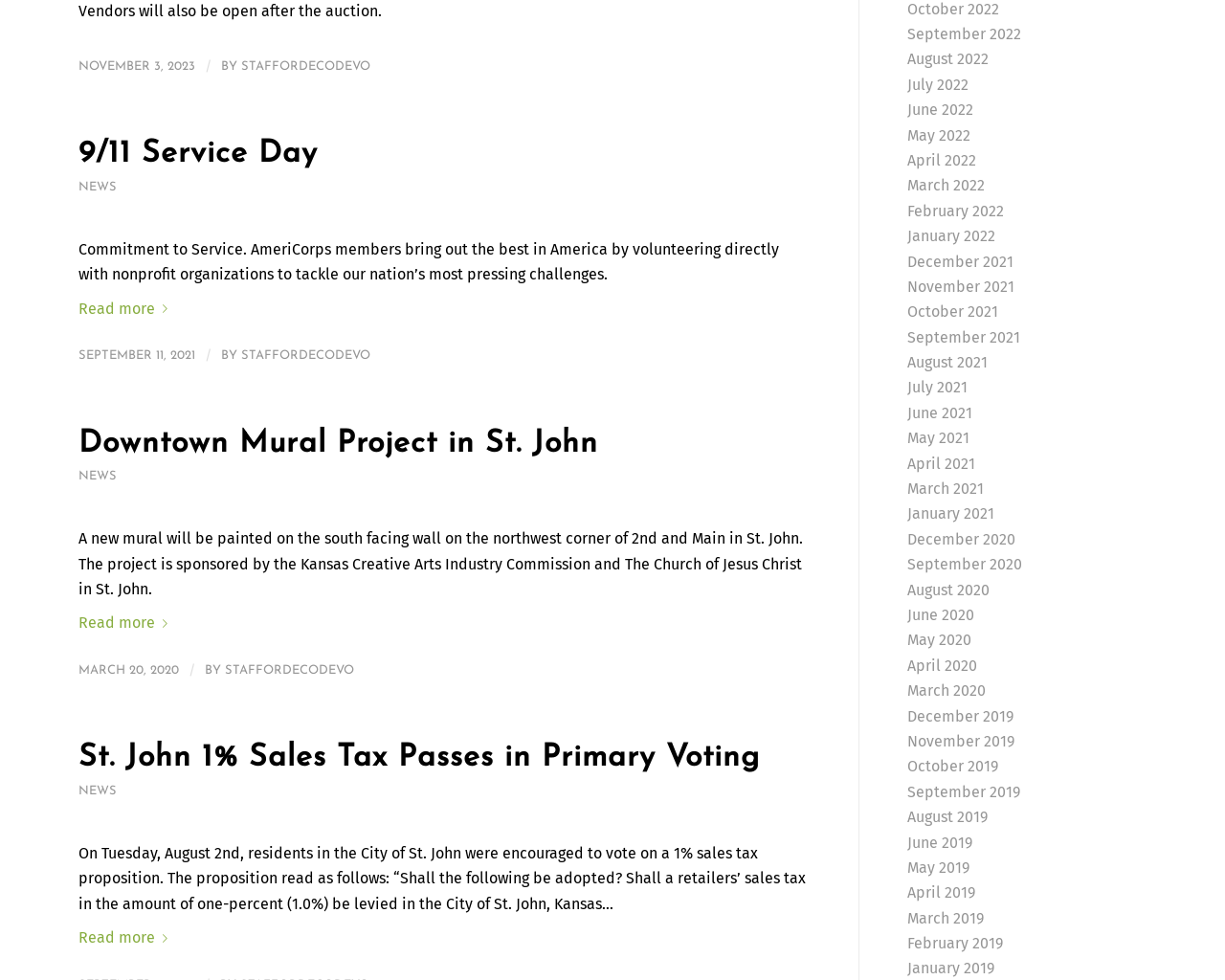Determine the bounding box coordinates of the clickable area required to perform the following instruction: "Read more about St. John 1% Sales Tax Passes in Primary Voting". The coordinates should be represented as four float numbers between 0 and 1: [left, top, right, bottom].

[0.064, 0.937, 0.143, 0.976]